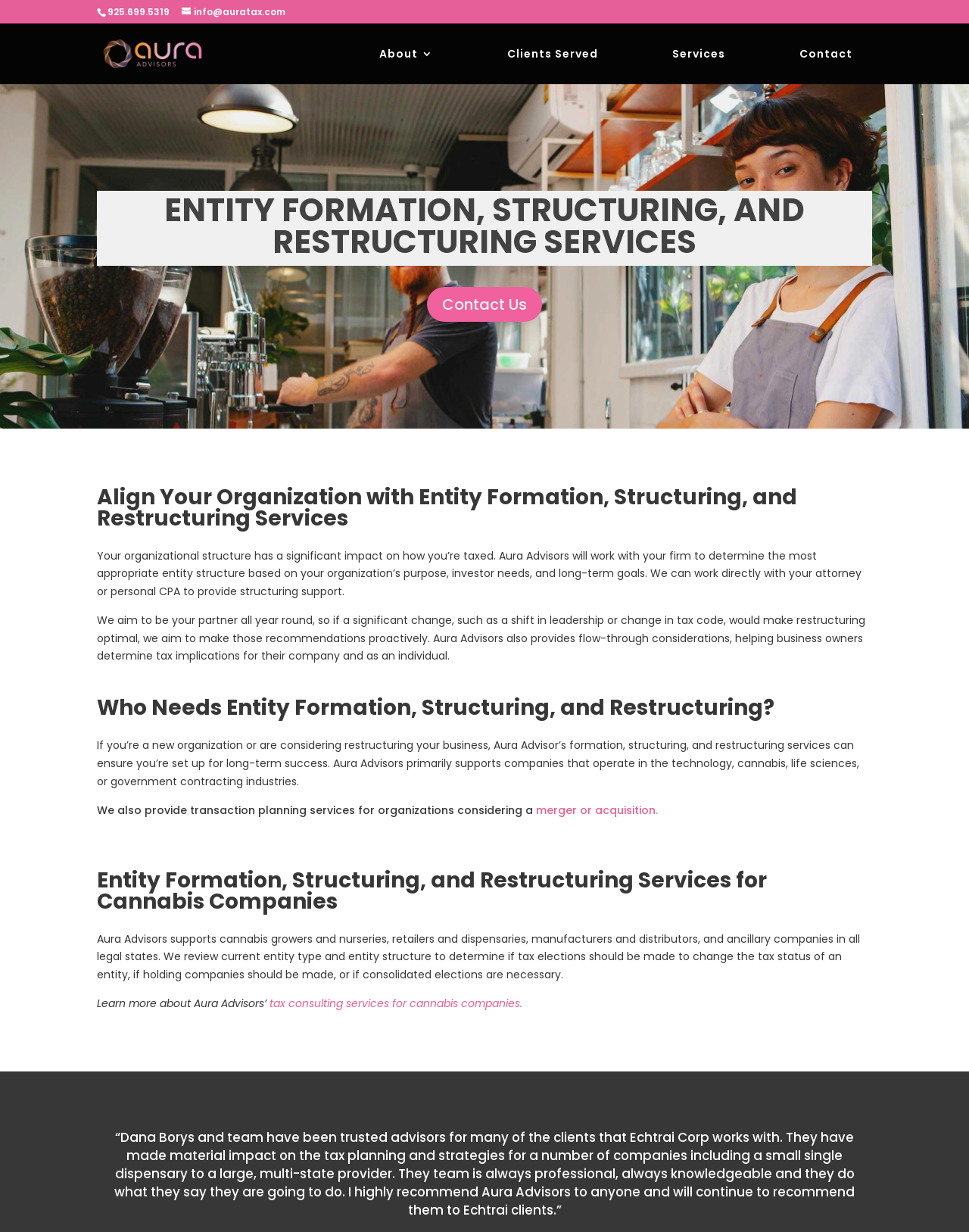Who is the author of the testimonial on the webpage? Look at the image and give a one-word or short phrase answer.

Dana Borys